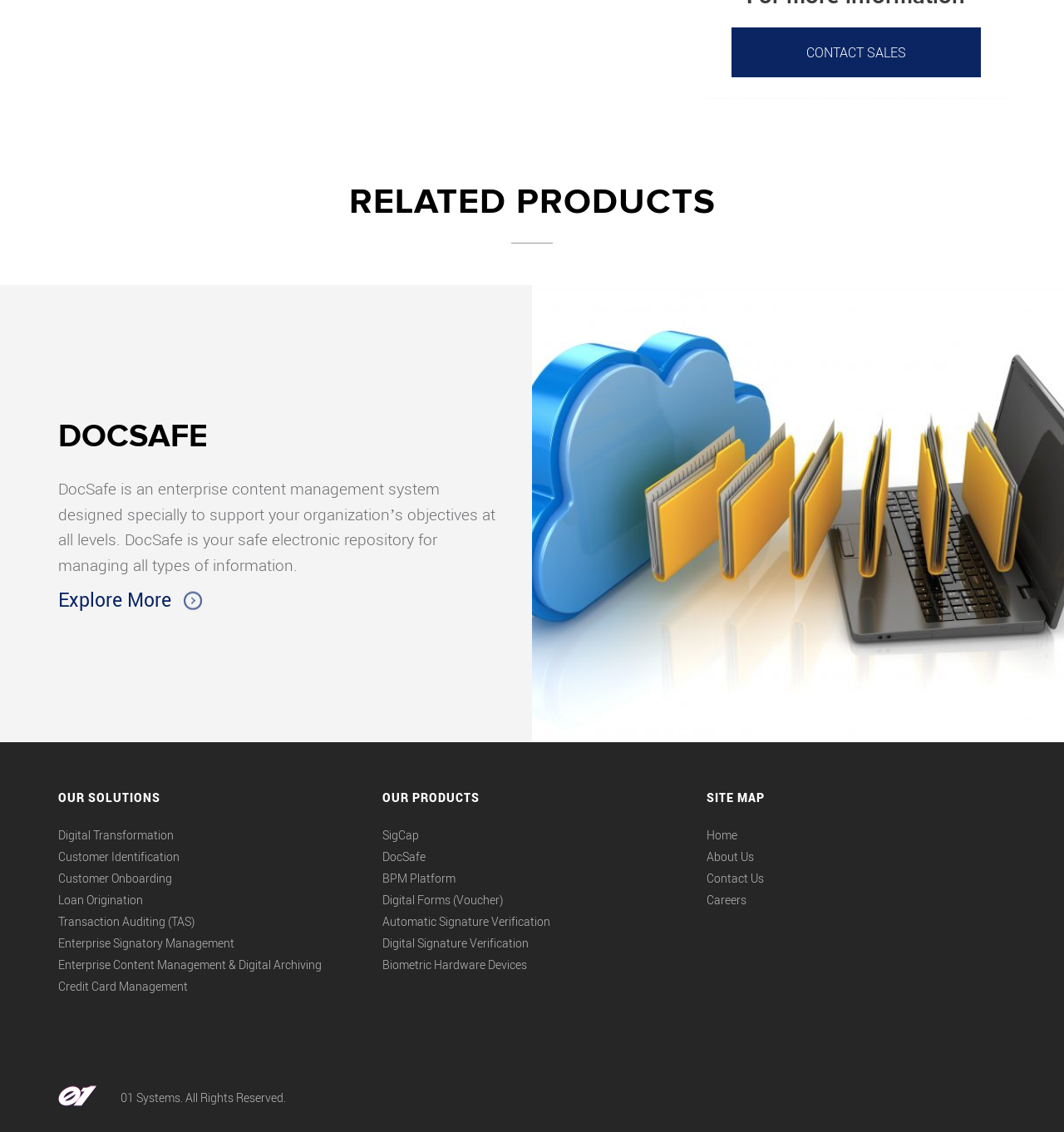What are the products offered?
Refer to the image and provide a one-word or short phrase answer.

SigCap, DocSafe, BPM Platform, etc.